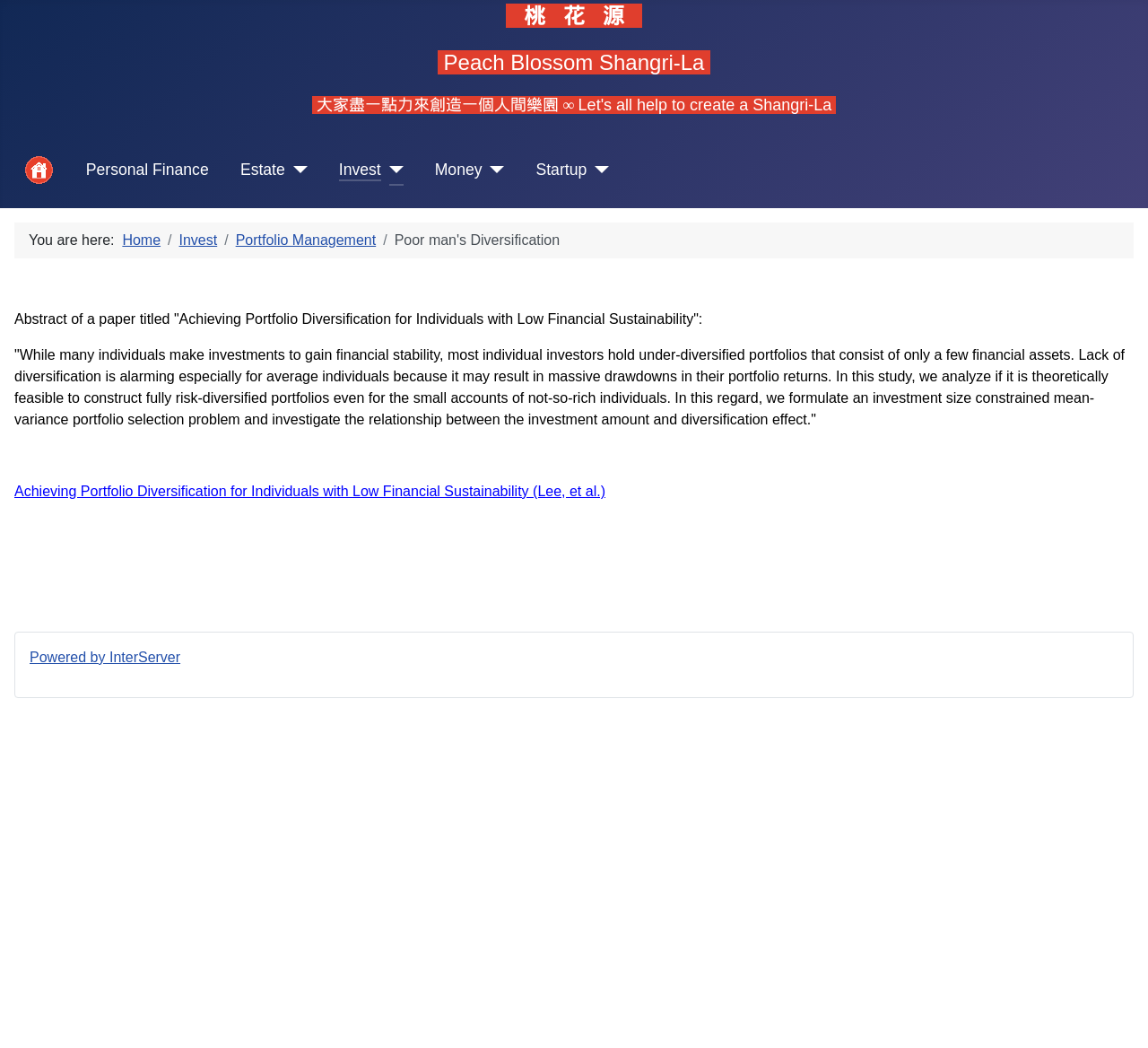Generate a thorough caption detailing the webpage content.

The webpage is titled "PeachF Home" and appears to be a personal finance and investment website. At the top, there is a header section with a few Chinese characters "桃花源" (Peach Blossom Shangri-La) and a subtitle "Peach Blossom Shangri-La". Below this, there is a navigation menu with links to various sections, including "Home", "Personal Finance", "Estate", "Invest", "Money", and "Startup". Each of these links has a corresponding button with a dropdown menu.

On the left side of the page, there is a breadcrumbs navigation section that shows the current location as "Home" > "Invest" > "Portfolio Management". Below this, there is a main content section that displays an abstract of a research paper titled "Achieving Portfolio Diversification for Individuals with Low Financial Sustainability". The abstract discusses the importance of portfolio diversification for individual investors, especially those with limited financial resources.

The paper's abstract is followed by a link to the full paper, titled "Achieving Portfolio Diversification for Individuals with Low Financial Sustainability (Lee, et al.)". At the very bottom of the page, there is a footer section with a link to "Powered by InterServer".